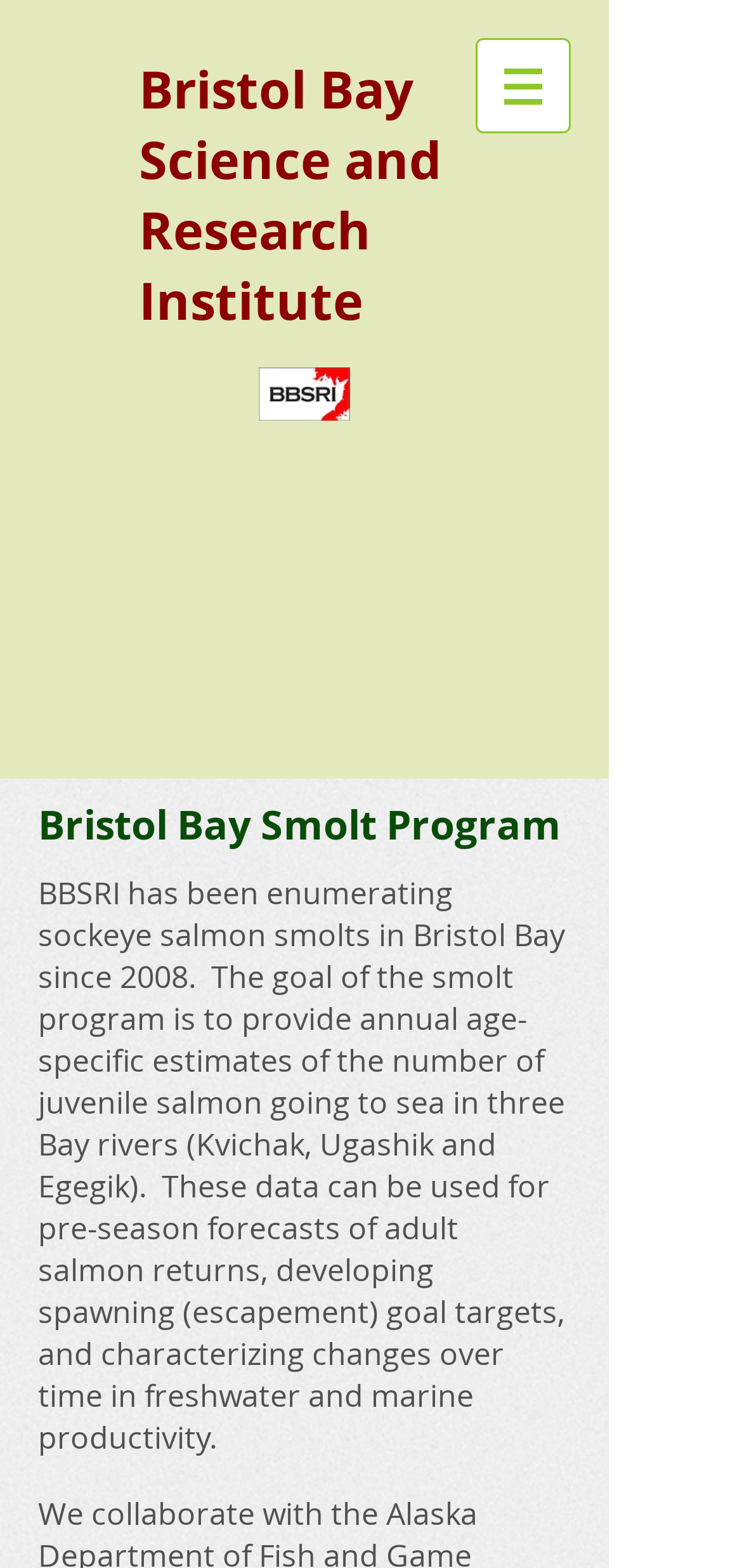How many Bay rivers are involved in the smolt program?
Using the image, elaborate on the answer with as much detail as possible.

I found the answer by reading the StaticText element with the text 'BBSRI has been enumerating sockeye salmon smolts in Bristol Bay since 2008. ...' which has a bounding box coordinate of [0.051, 0.556, 0.762, 0.93]. The text mentions that the smolt program provides estimates of the number of juvenile salmon going to sea in three Bay rivers, namely Kvichak, Ugashik, and Egegik.